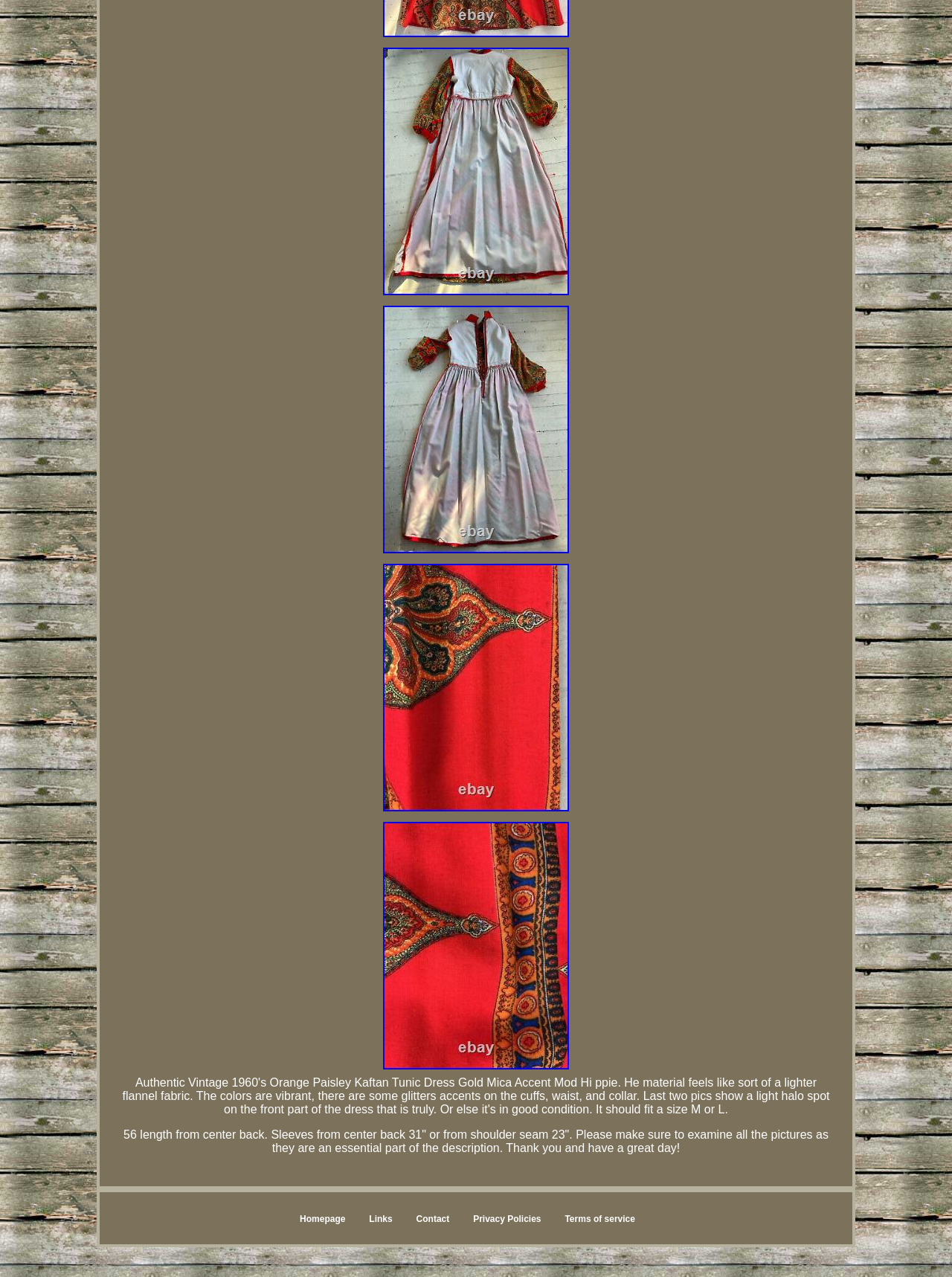Can you pinpoint the bounding box coordinates for the clickable element required for this instruction: "Go to the homepage"? The coordinates should be four float numbers between 0 and 1, i.e., [left, top, right, bottom].

[0.315, 0.95, 0.363, 0.958]